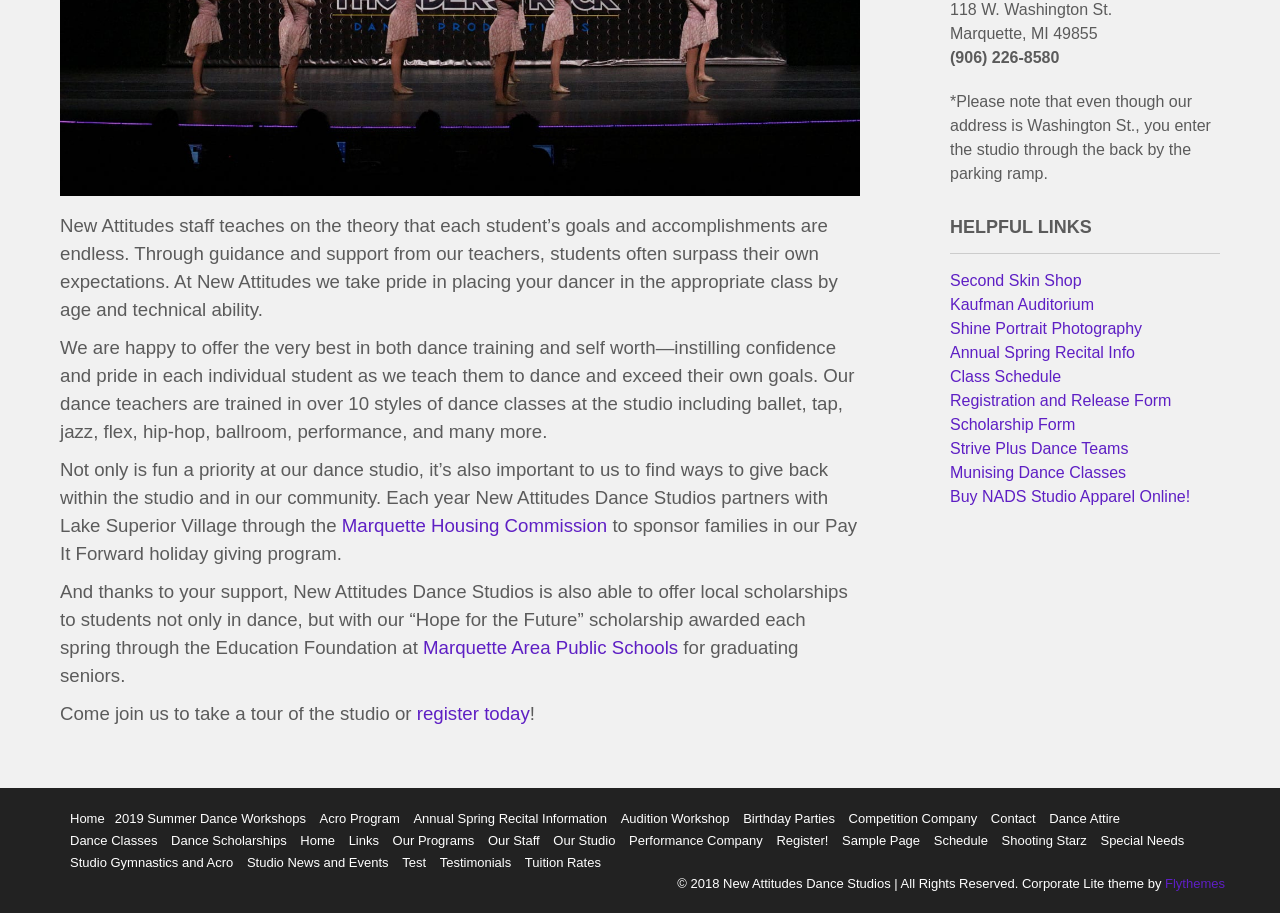Please provide the bounding box coordinates in the format (top-left x, top-left y, bottom-right x, bottom-right y). Remember, all values are floating point numbers between 0 and 1. What is the bounding box coordinate of the region described as: Studio Gymnastics and Acro

[0.055, 0.936, 0.182, 0.953]